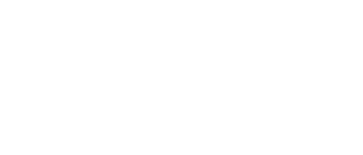Based on the image, provide a detailed response to the question:
What is the main theme of the content?

The main theme of the content is data transformation, which involves adapting to modern digital trends and overcoming challenges to establish data-driven organizations, as highlighted in the graphic and accompanying content.